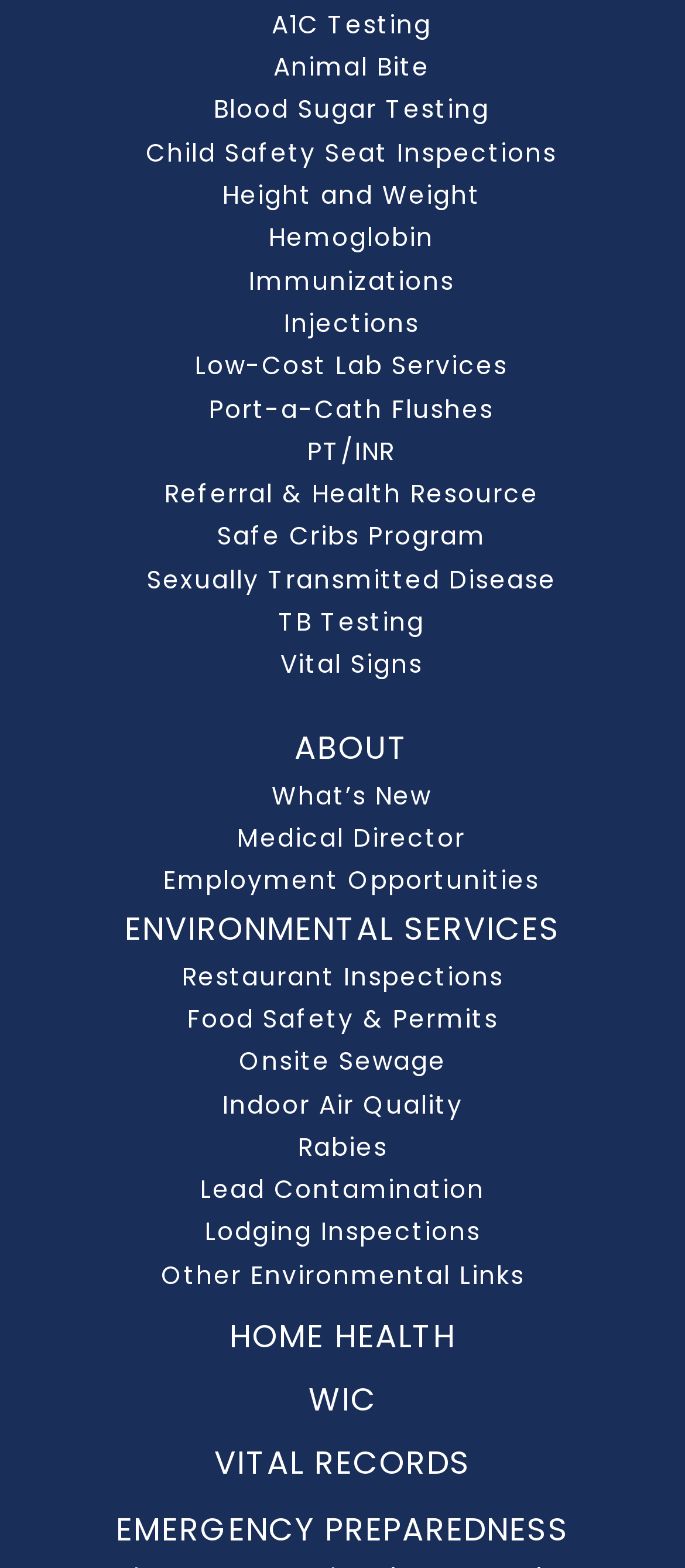How many submenu items are under Environmental Services?
Using the information from the image, provide a comprehensive answer to the question.

I looked at the navigation menu item Environmental Services and found that it has a submenu with 8 items, including Restaurant Inspections, Food Safety & Permits, and so on.